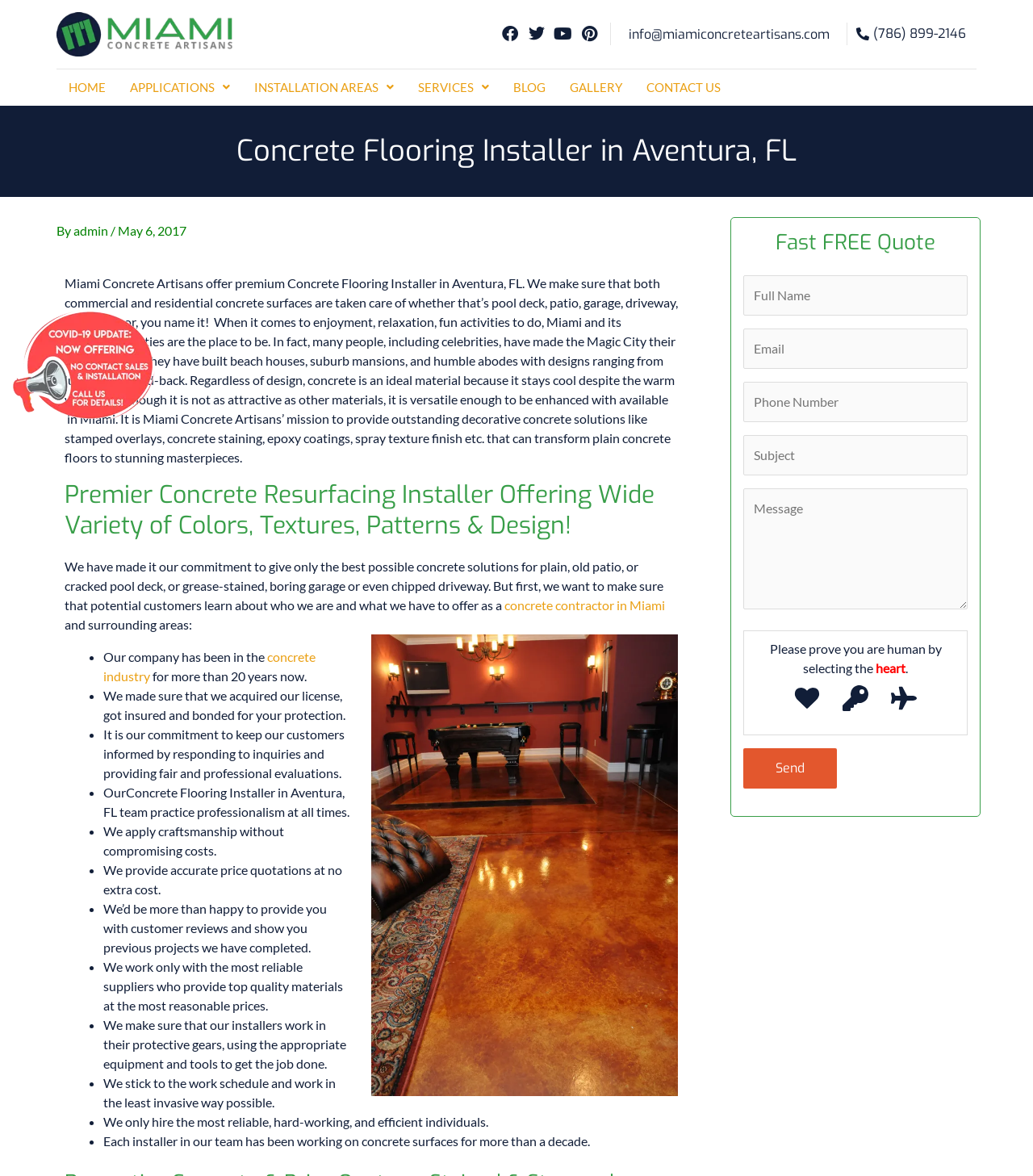With reference to the screenshot, provide a detailed response to the question below:
What is the company's mission?

The company's mission can be found in the text on the webpage, which states 'It is Miami Concrete Artisans’ mission to provide outstanding decorative concrete solutions like stamped overlays, concrete staining, epoxy coatings, spray texture finish etc. that can transform plain concrete floors to stunning masterpieces.'